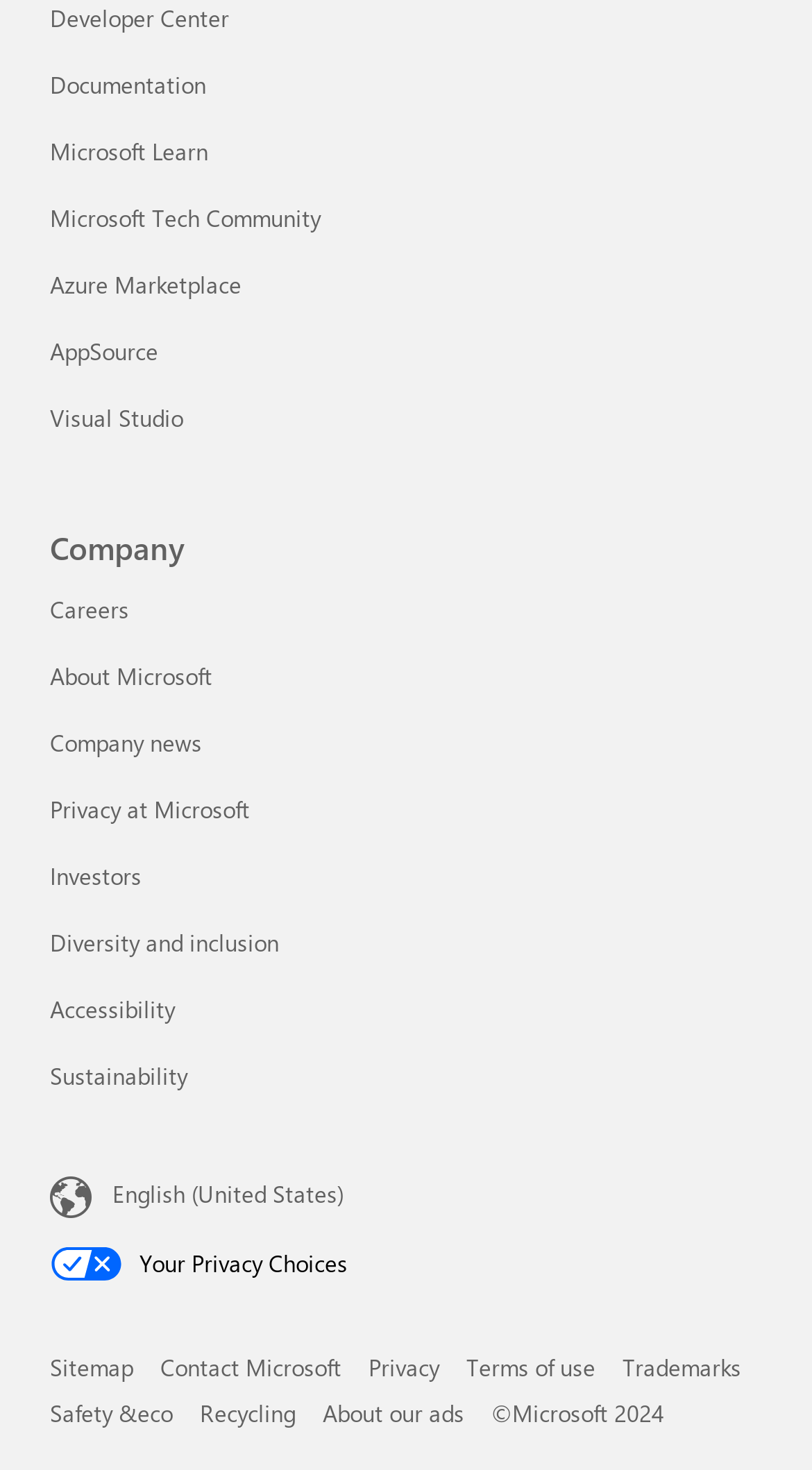Answer the question briefly using a single word or phrase: 
What is the year of the copyright?

2024